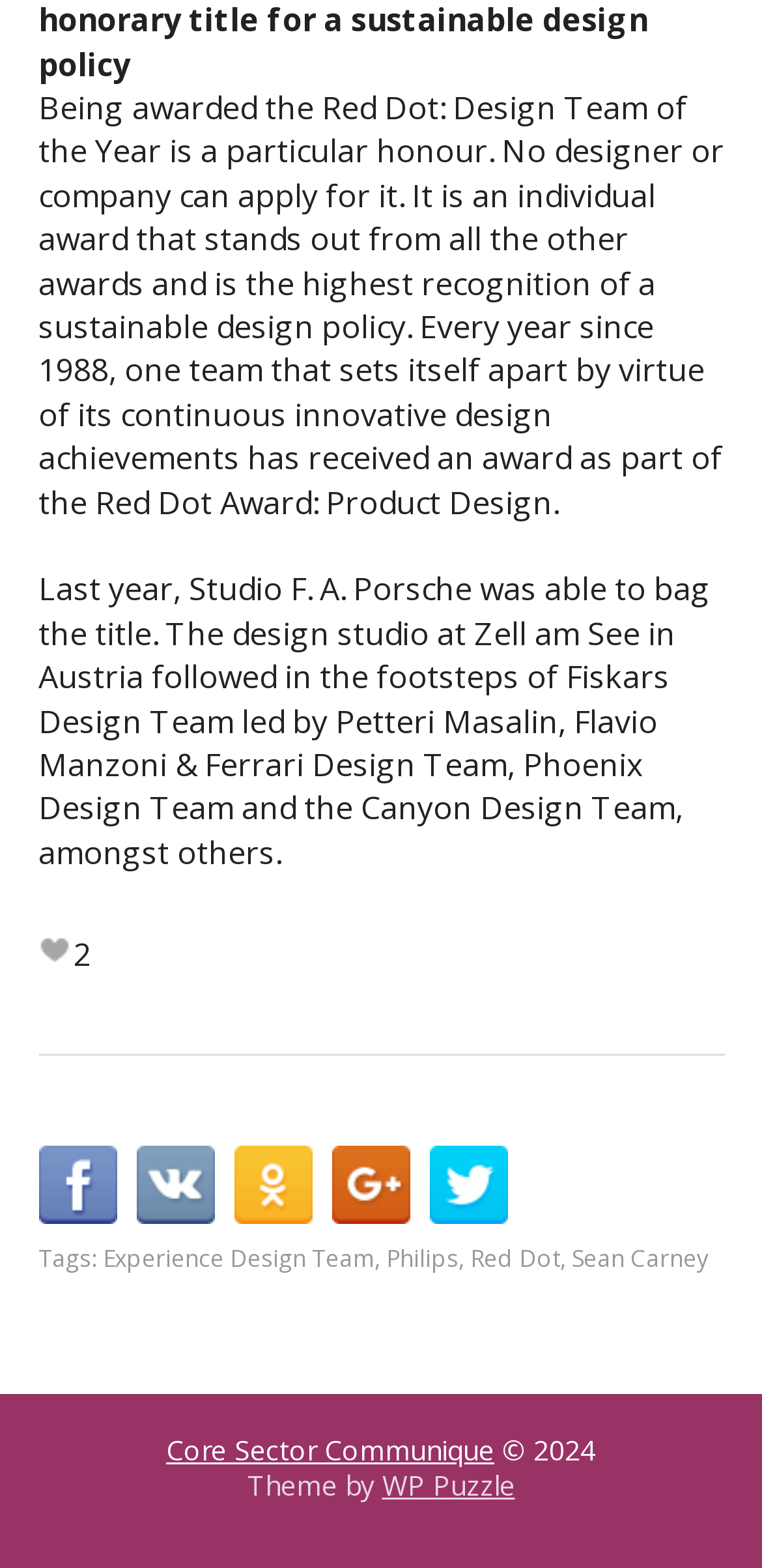Locate the bounding box coordinates of the area you need to click to fulfill this instruction: 'View the Core Sector Communique'. The coordinates must be in the form of four float numbers ranging from 0 to 1: [left, top, right, bottom].

[0.218, 0.913, 0.649, 0.937]